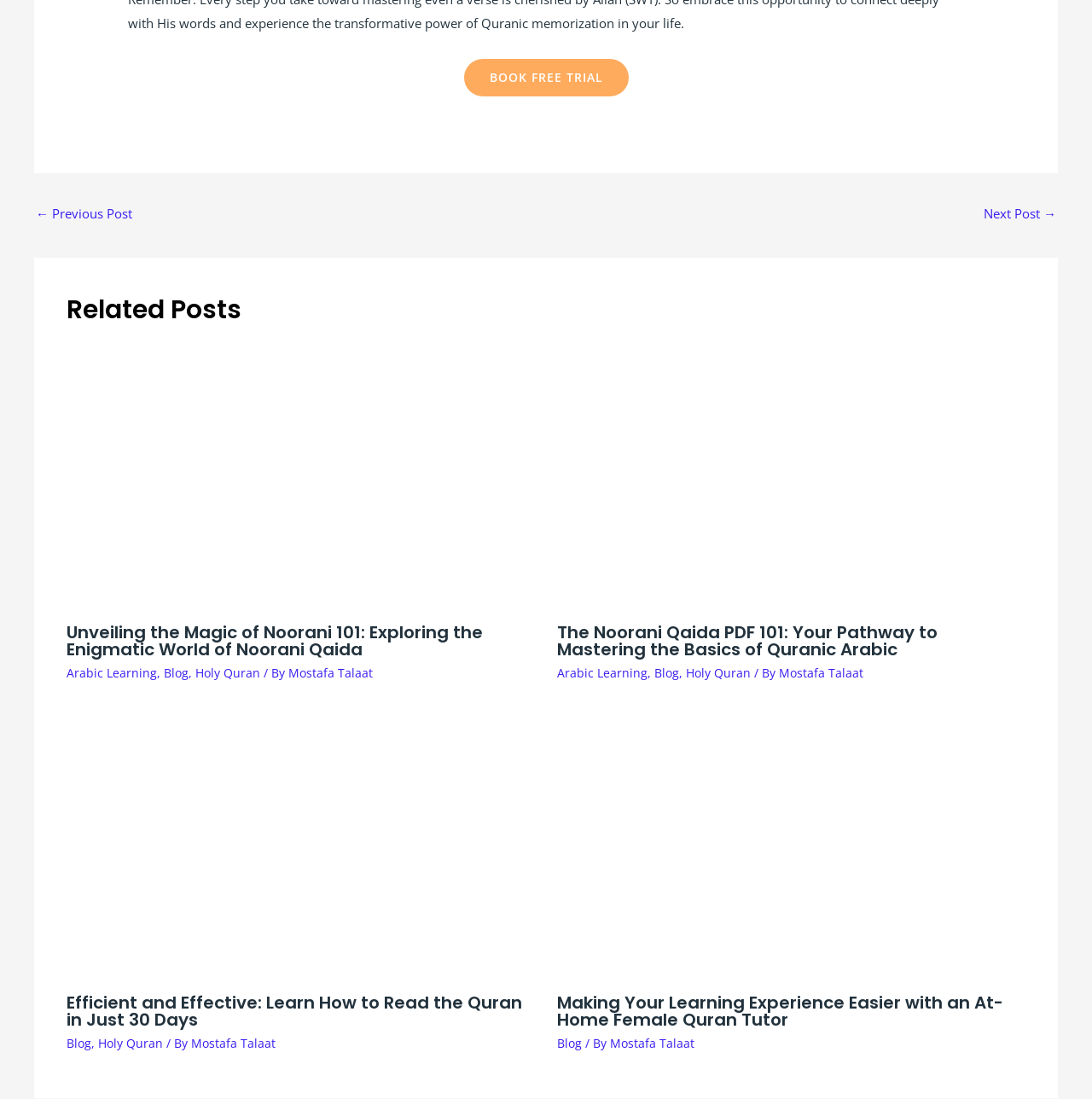Determine the bounding box coordinates for the clickable element required to fulfill the instruction: "View the 'The Noorani Qaida PDF 101' article". Provide the coordinates as four float numbers between 0 and 1, i.e., [left, top, right, bottom].

[0.51, 0.427, 0.939, 0.442]